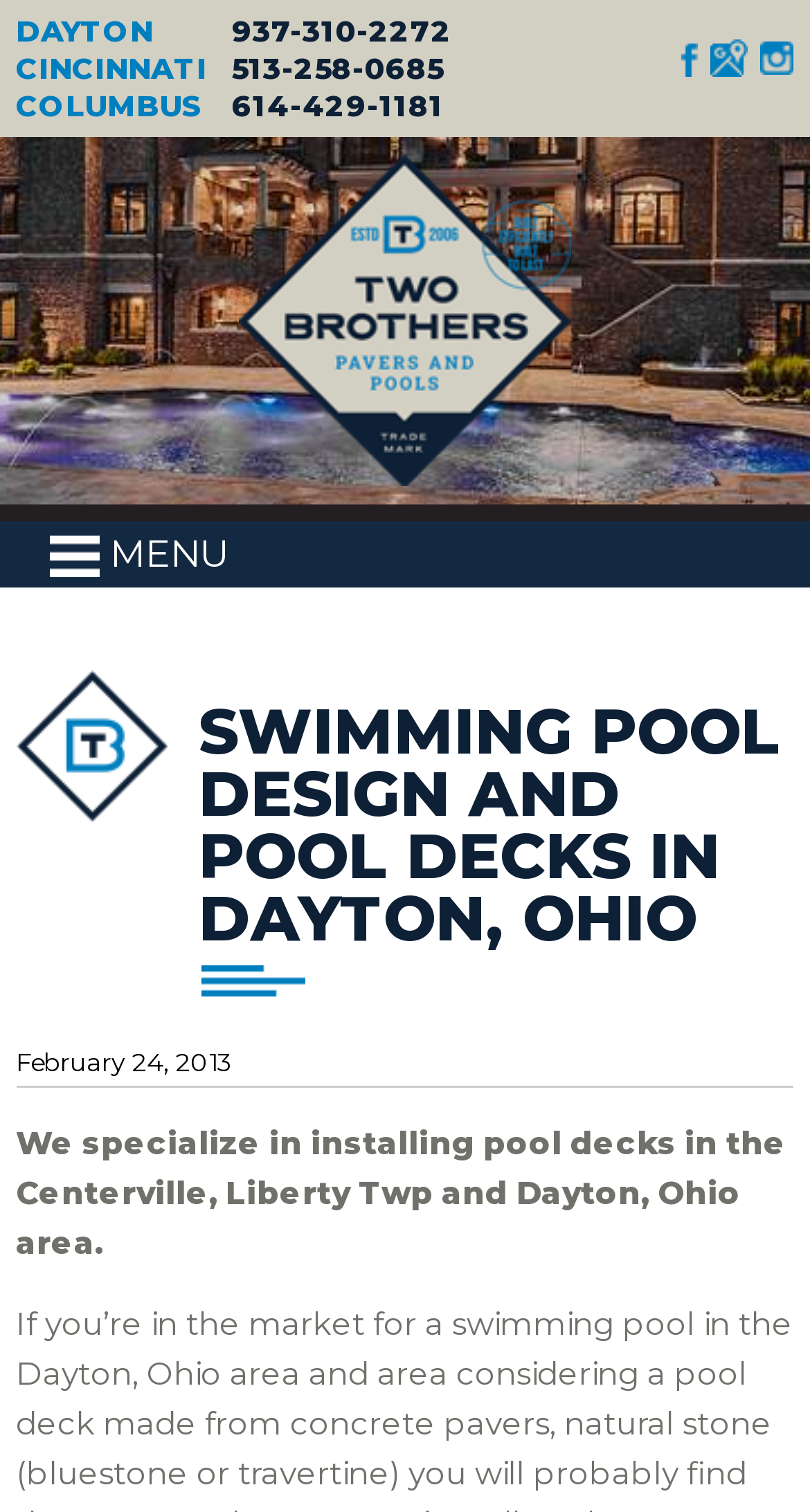What cities are served by Two Brothers Pavers and Pools?
Based on the screenshot, answer the question with a single word or phrase.

Dayton, Cincinnati, Columbus